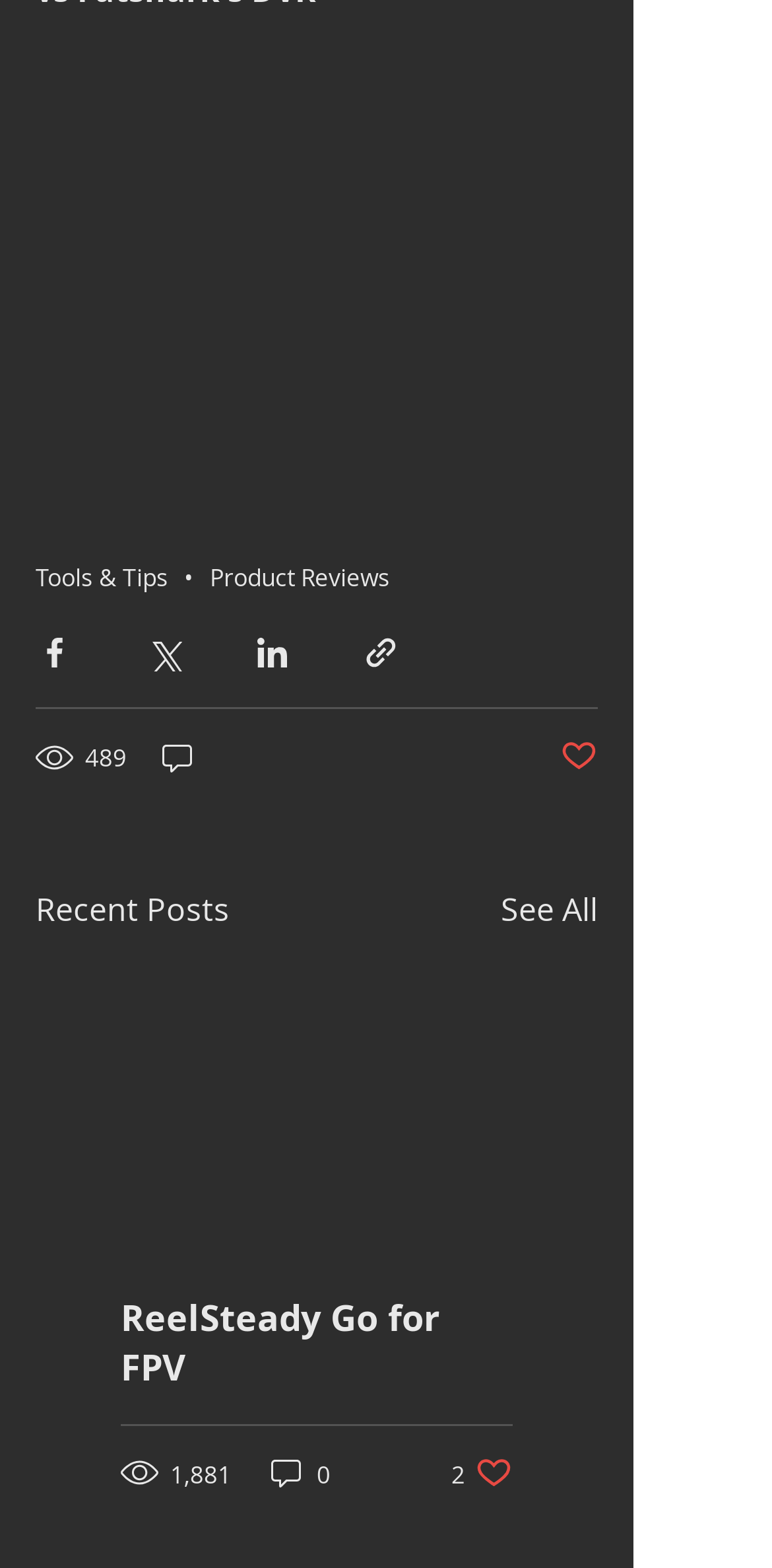What is the title of the second post?
Please give a detailed answer to the question using the information shown in the image.

I read the link text 'ReelSteady Go for FPV' under the second post, which is likely the title of the post.